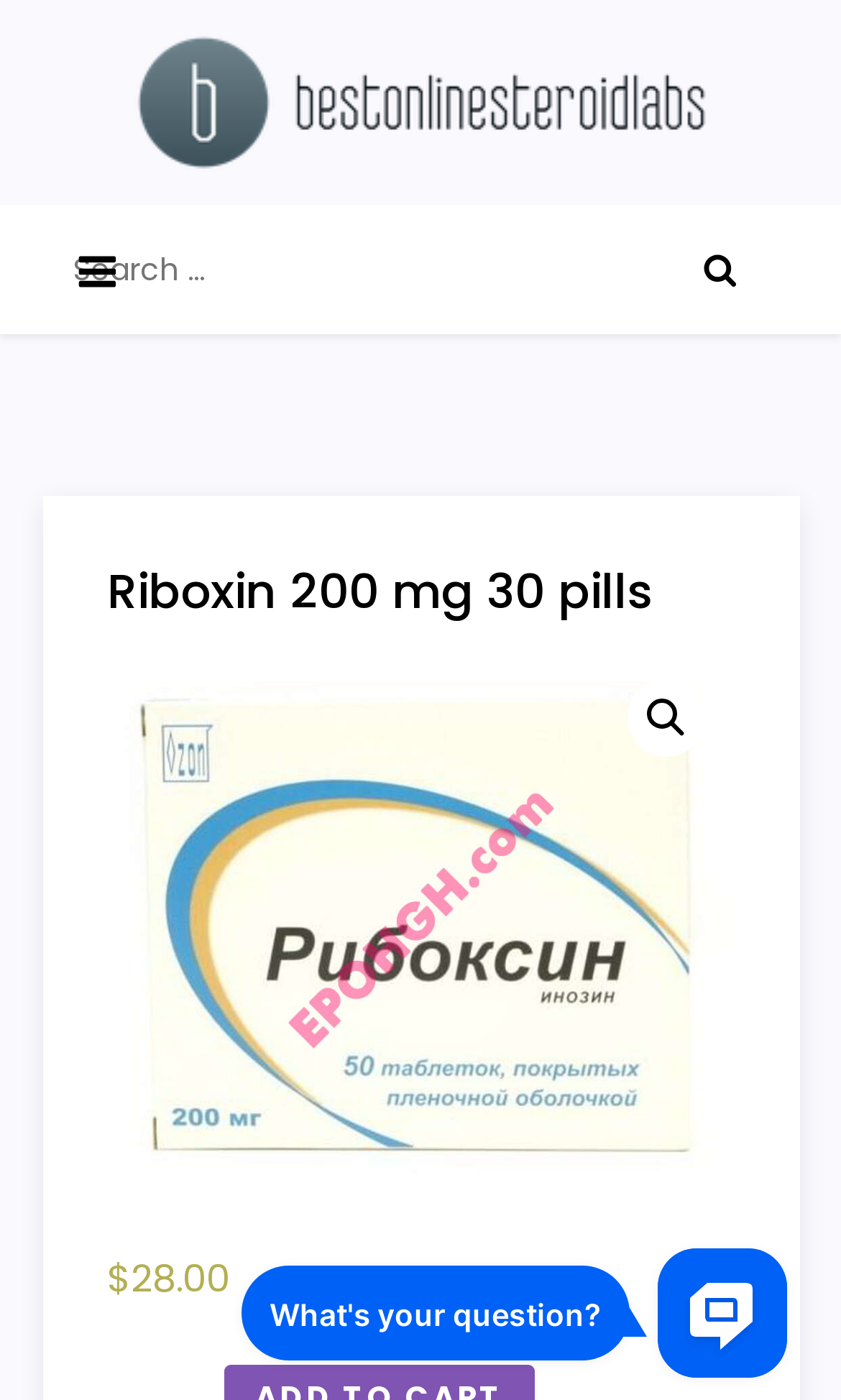Answer the question with a brief word or phrase:
What is the price of Riboxin 200 mg 30 pills?

$28.00